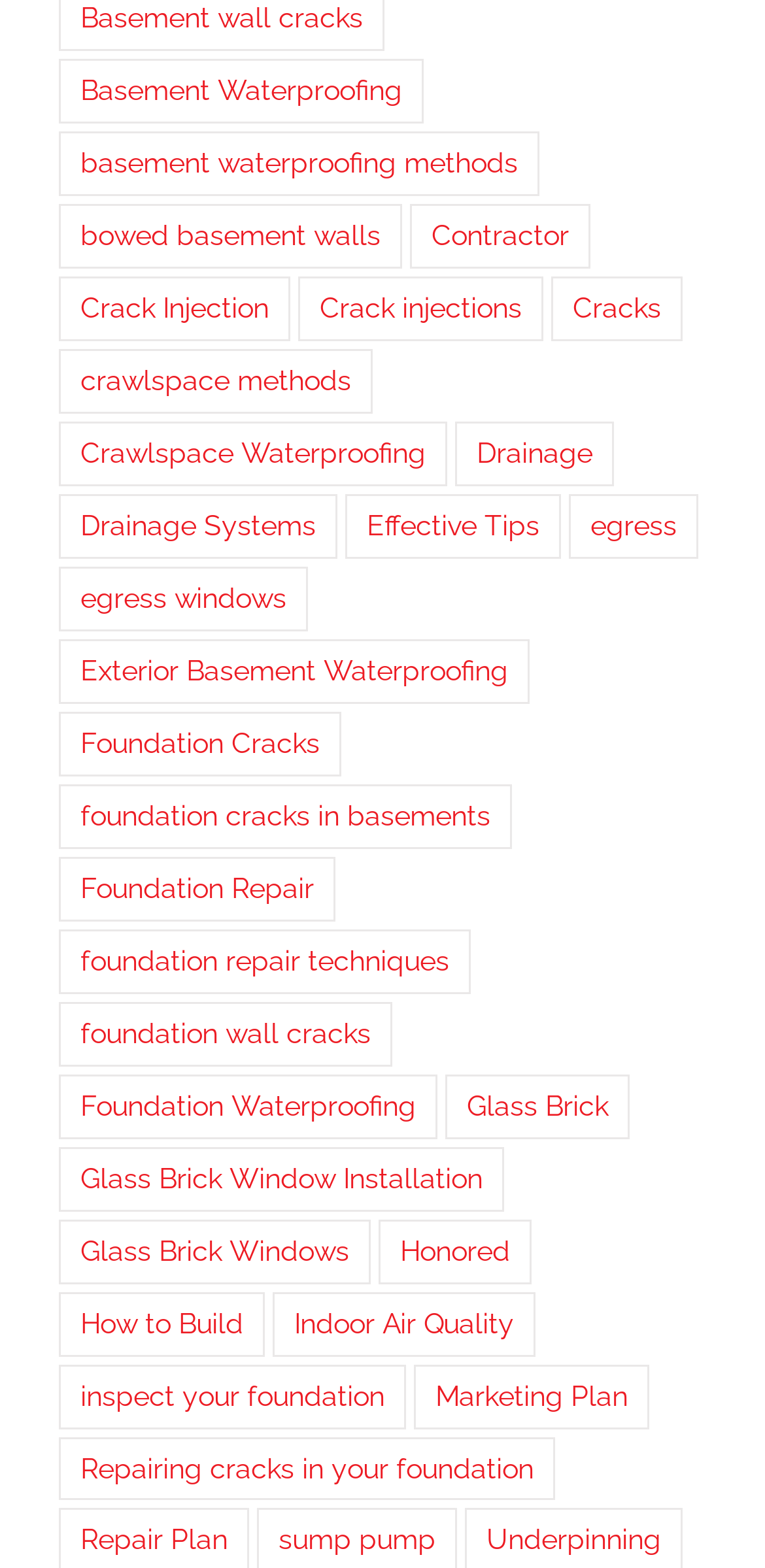Using a single word or phrase, answer the following question: 
What is the topic of the link 'Crawlspace Waterproofing'?

Crawlspace Waterproofing